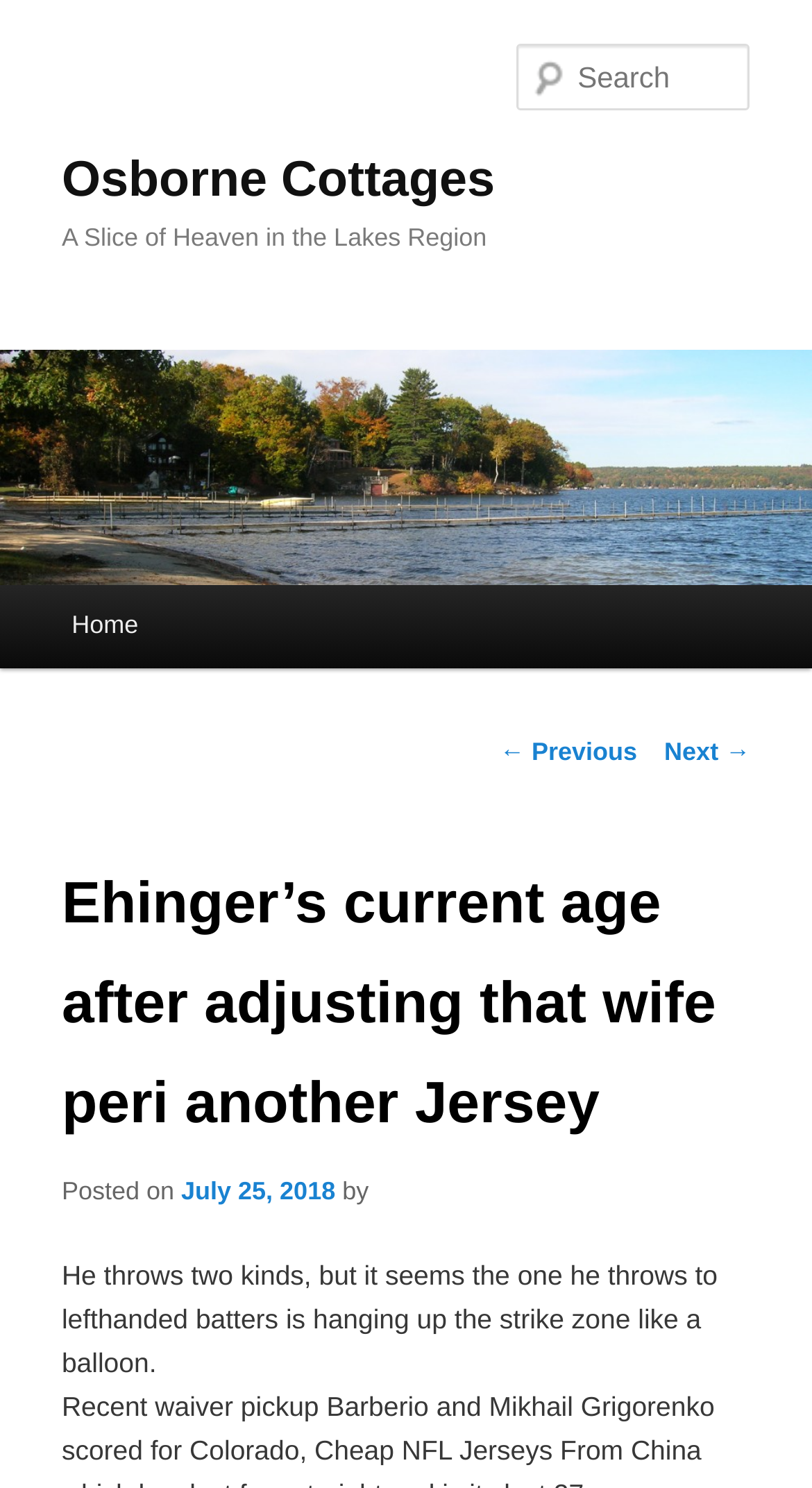Respond with a single word or phrase:
What is the purpose of the textbox?

Search